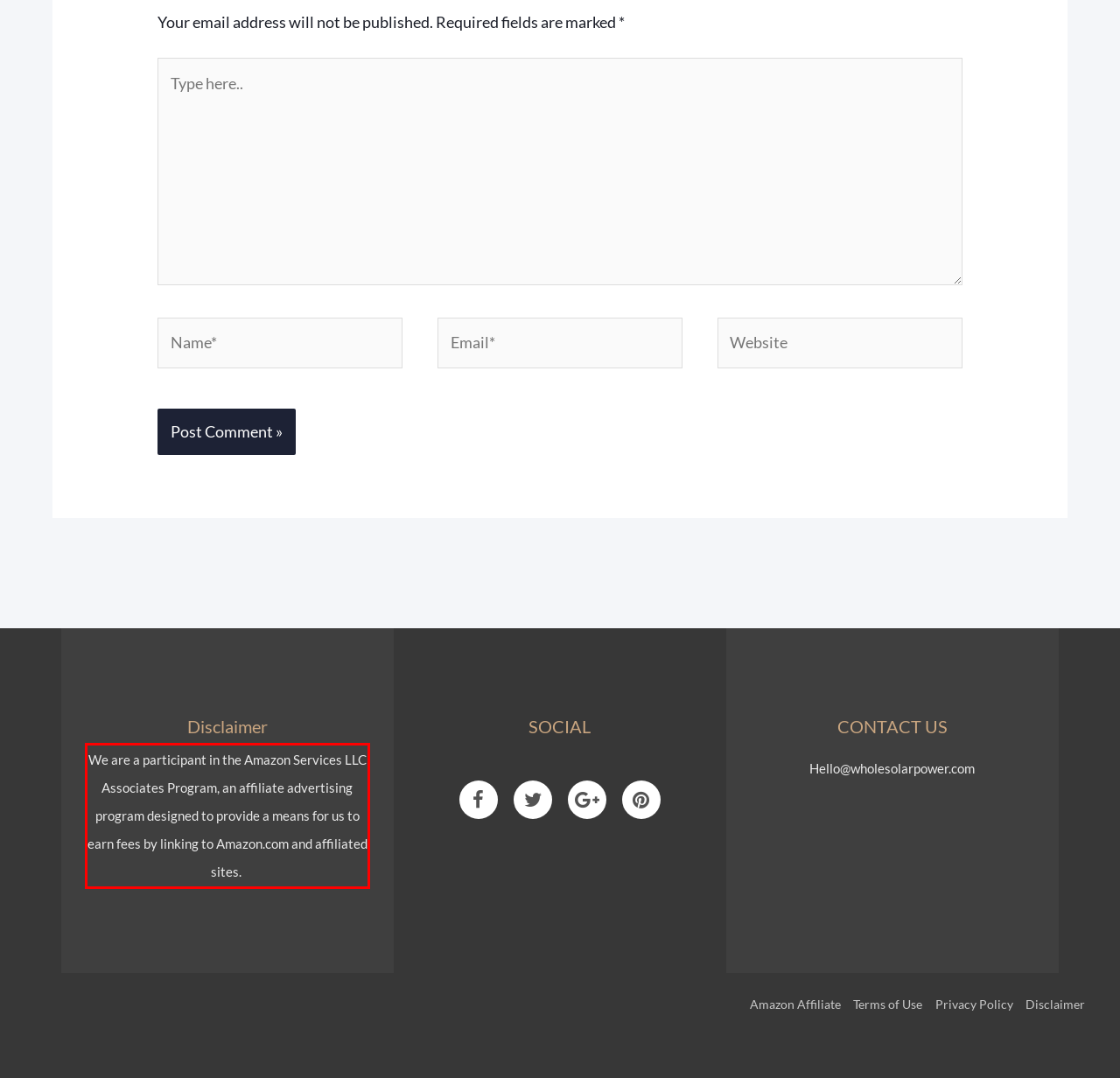With the given screenshot of a webpage, locate the red rectangle bounding box and extract the text content using OCR.

We are a participant in the Amazon Services LLC Associates Program, an affiliate advertising program designed to provide a means for us to earn fees by linking to Amazon.com and affiliated sites. ​